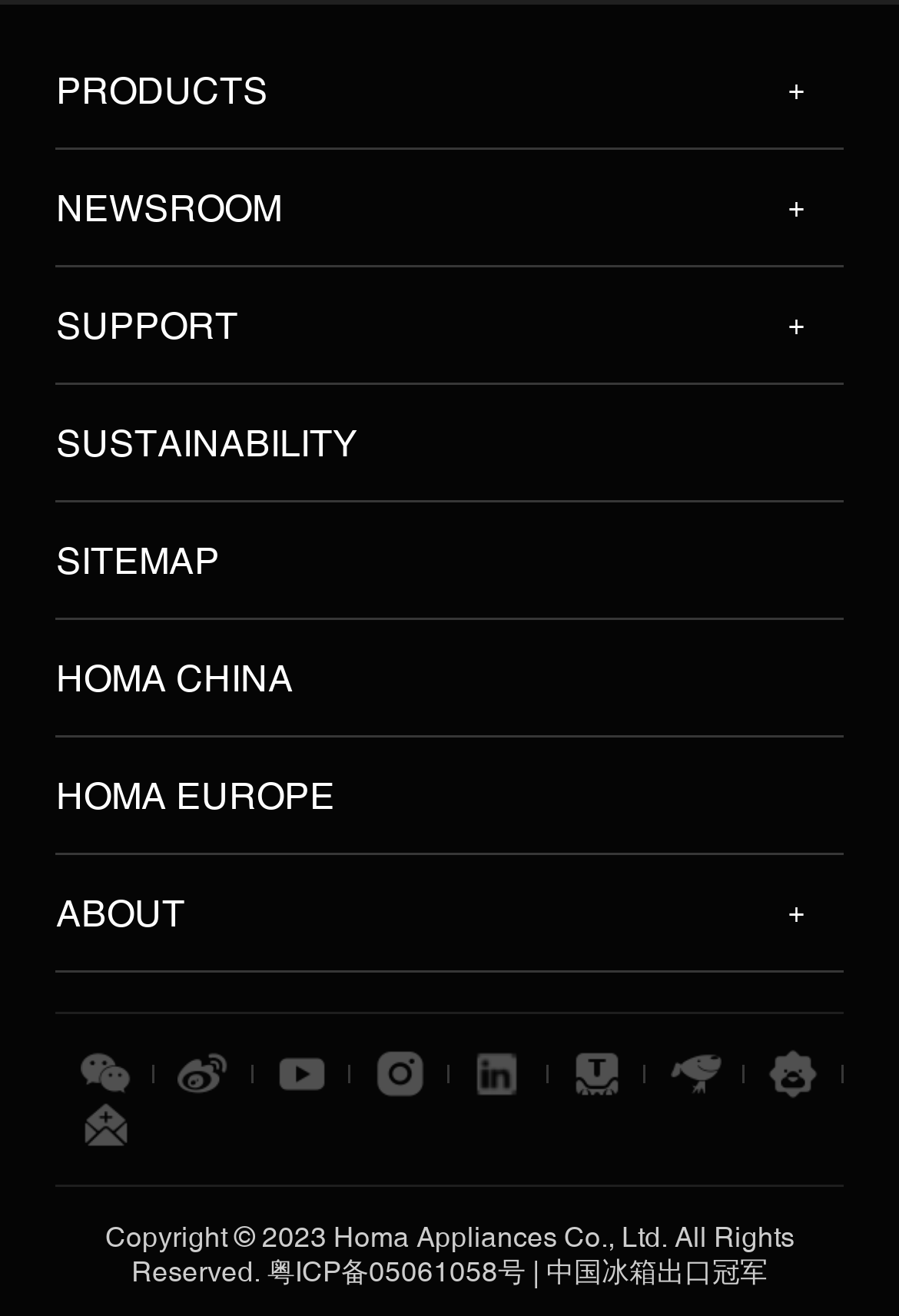What is the ICP registration number mentioned at the bottom of the webpage?
Make sure to answer the question with a detailed and comprehensive explanation.

The link element with ID 104 has OCR text '粤ICP备05061058号 | 中国冰箱出口冠军' which suggests that the ICP registration number is 粤ICP备05061058号.